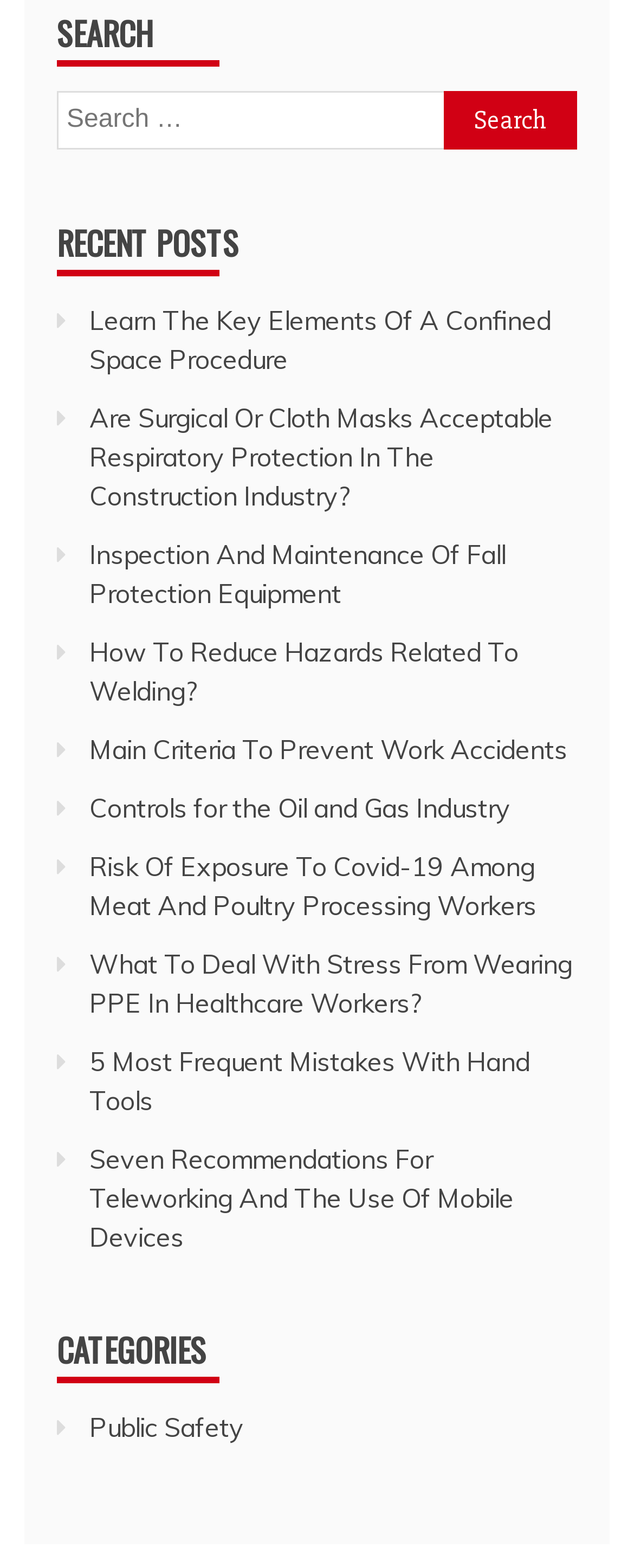Answer the question in a single word or phrase:
How many categories are displayed?

1